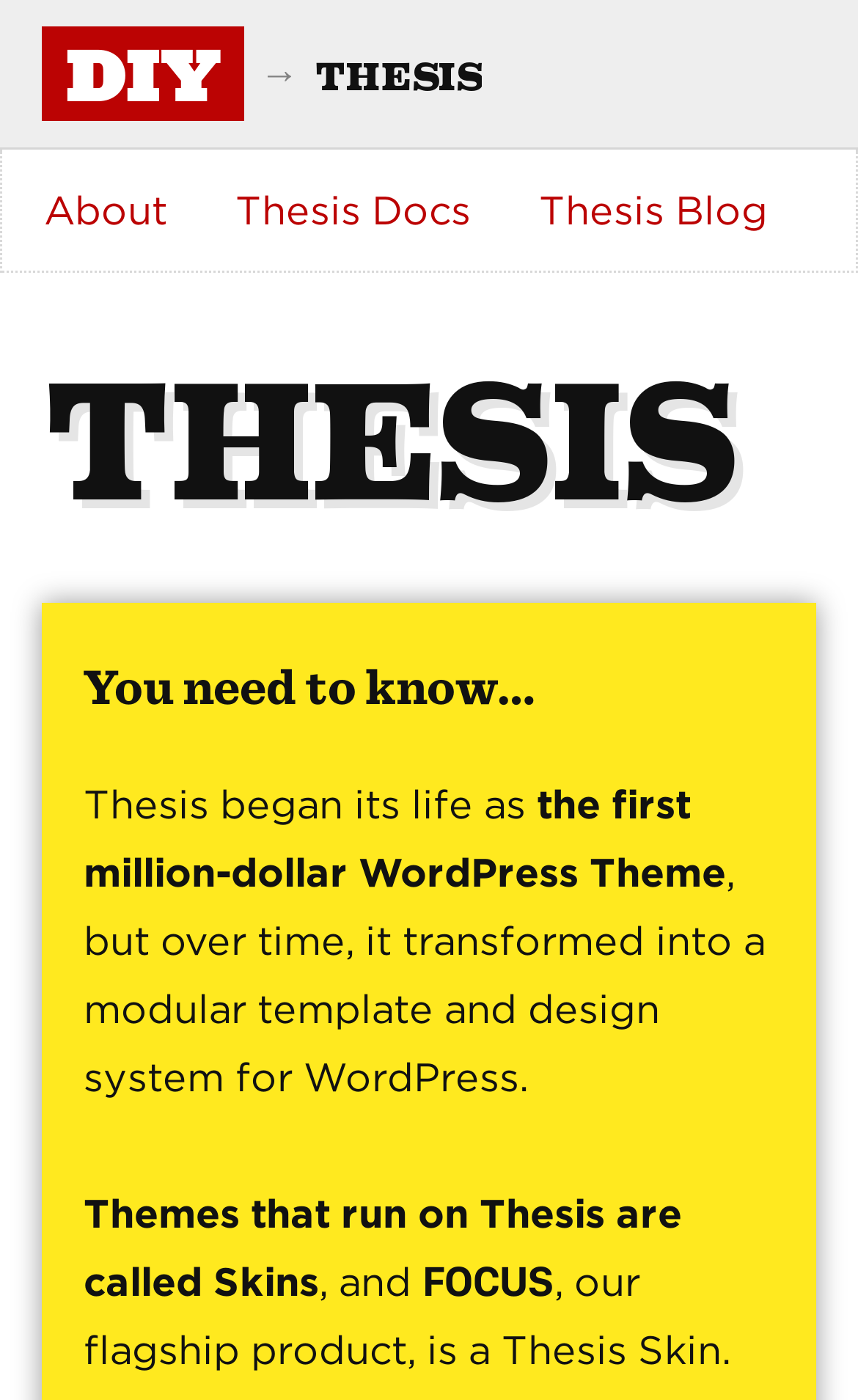Give a one-word or one-phrase response to the question: 
How many links are present in the top navigation bar?

3